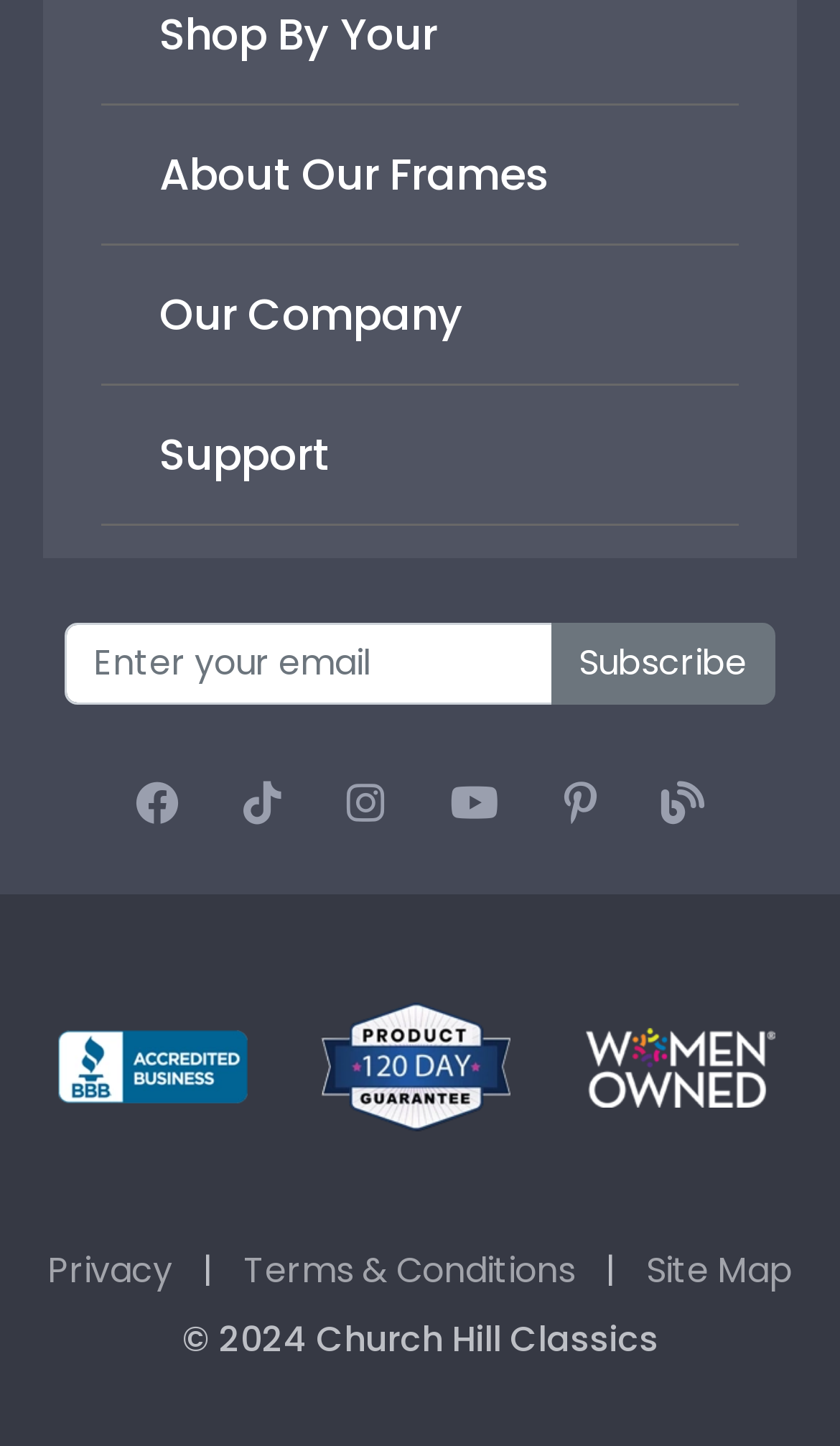Please identify the bounding box coordinates of the element I should click to complete this instruction: 'Subscribe to our newsletter'. The coordinates should be given as four float numbers between 0 and 1, like this: [left, top, right, bottom].

[0.656, 0.431, 0.922, 0.487]